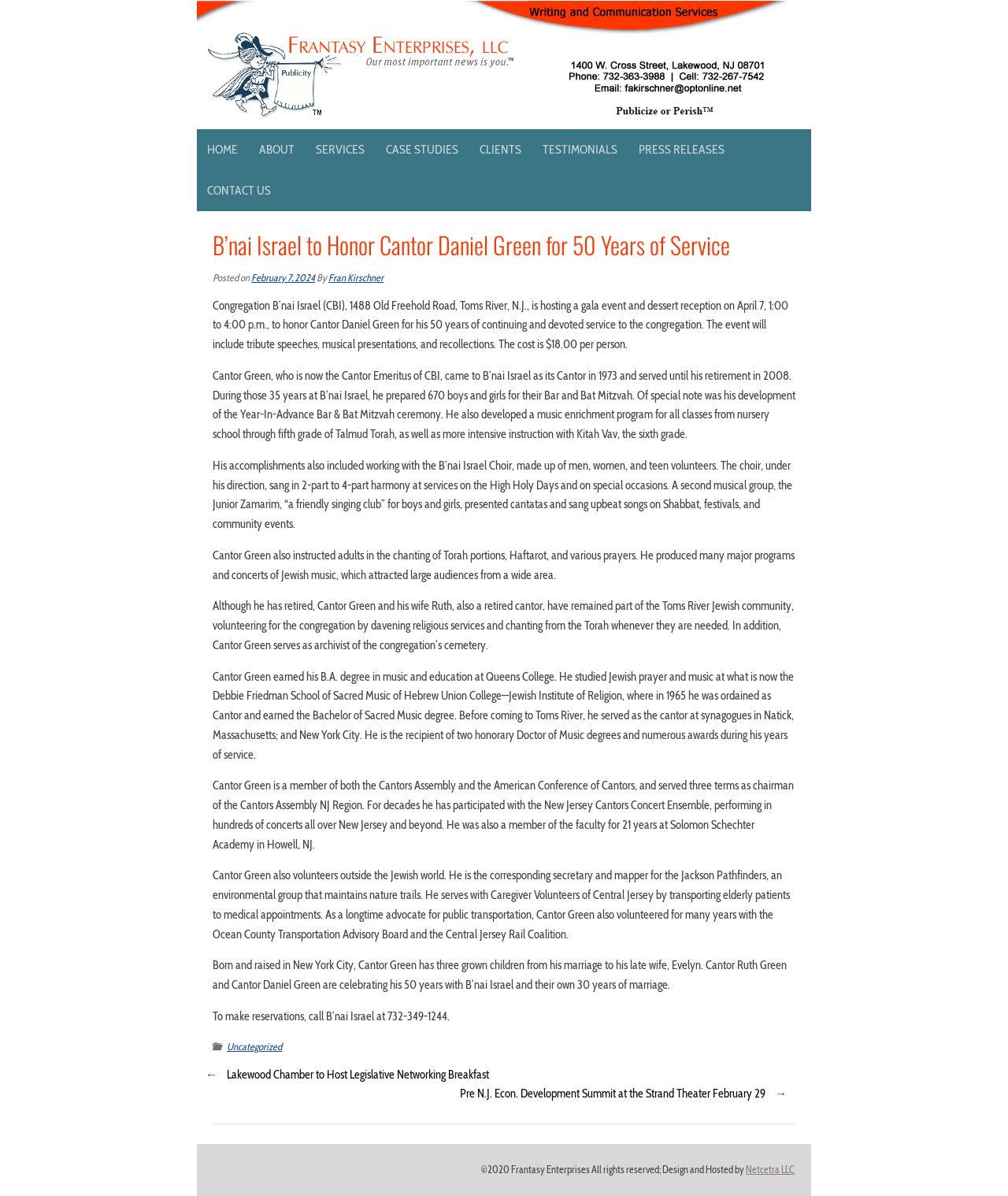Please determine the bounding box coordinates of the element to click in order to execute the following instruction: "Click the 'Netcetra LLC' link". The coordinates should be four float numbers between 0 and 1, specified as [left, top, right, bottom].

[0.74, 0.973, 0.788, 0.983]